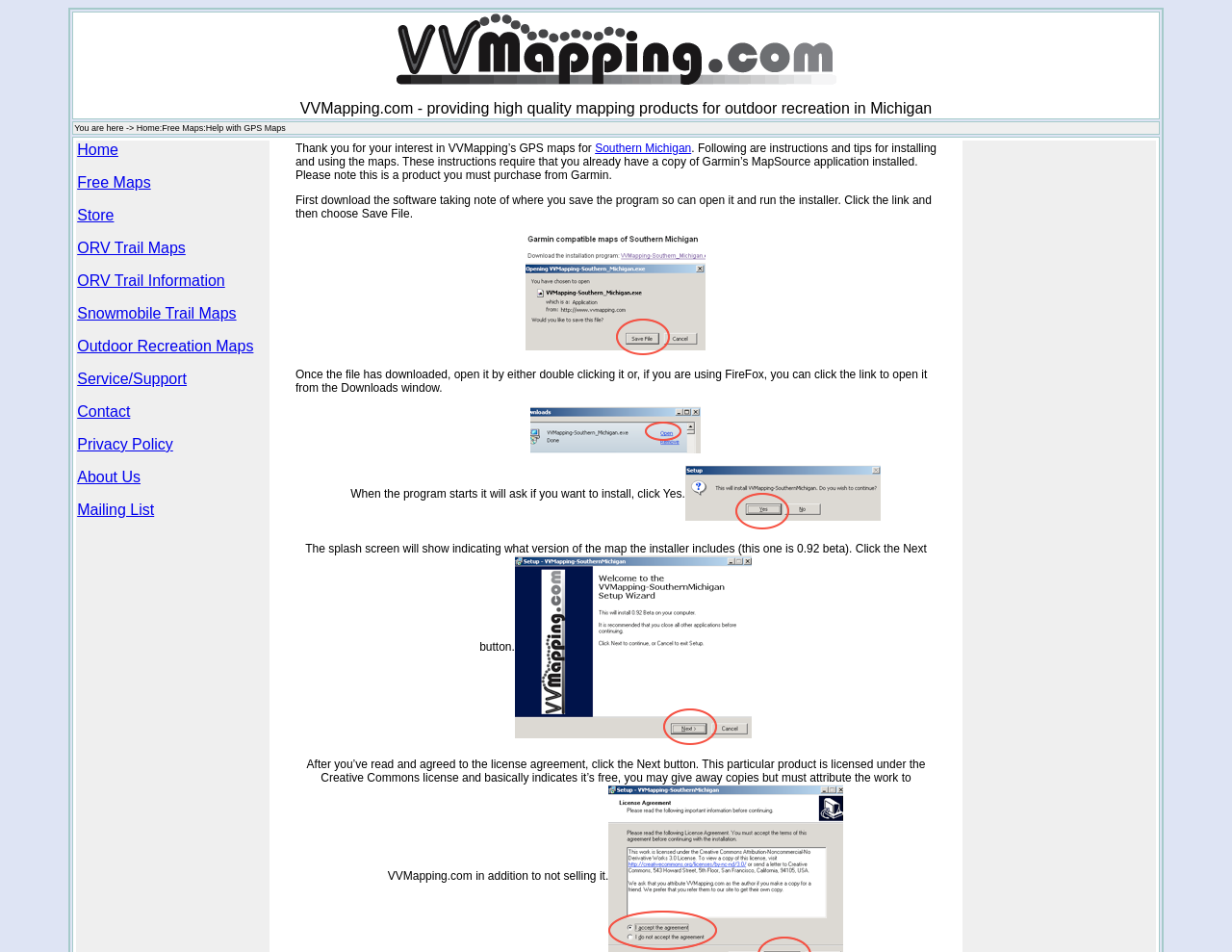Provide the bounding box coordinates of the HTML element this sentence describes: "Outdoor Recreation Maps".

[0.063, 0.355, 0.206, 0.372]